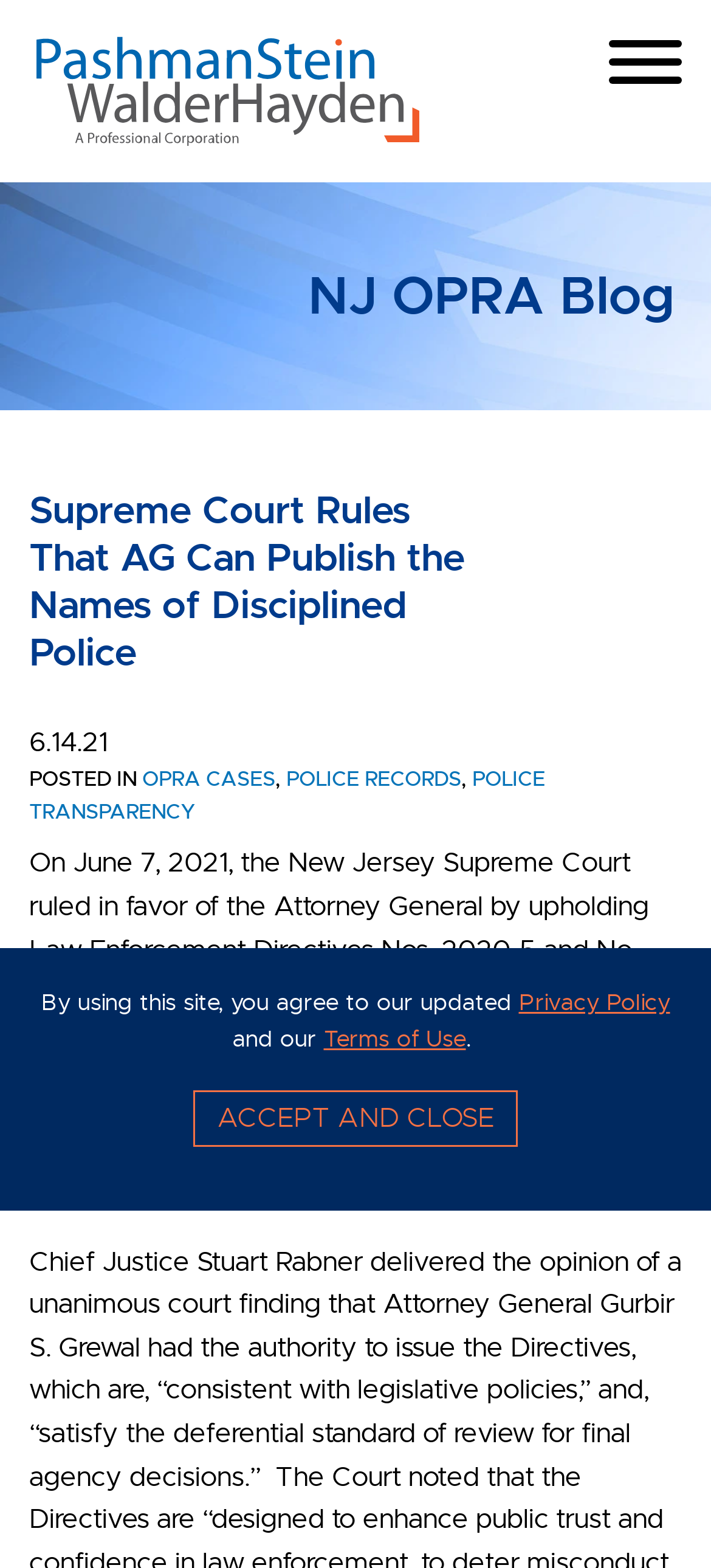Please pinpoint the bounding box coordinates for the region I should click to adhere to this instruction: "Read the NJ OPRA Blog".

[0.433, 0.167, 0.949, 0.21]